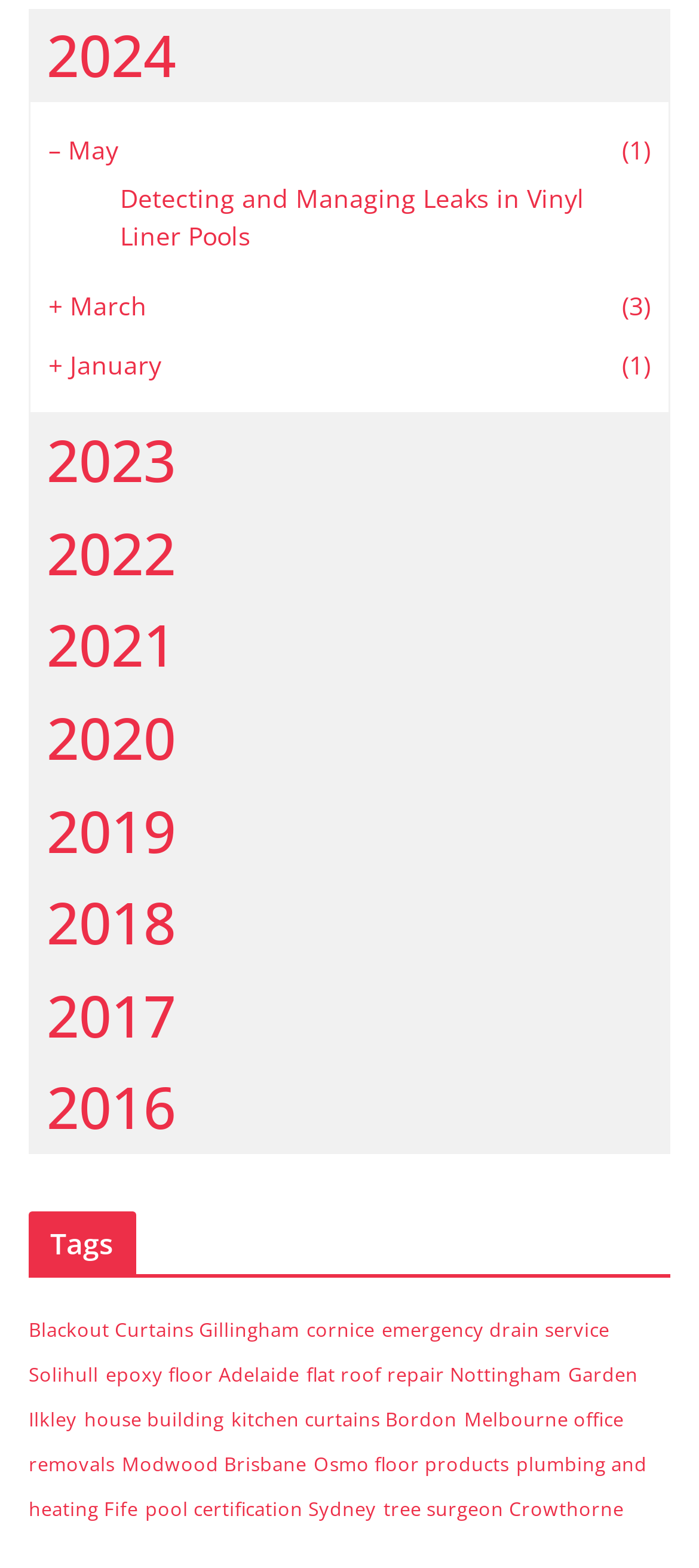How many items are associated with each tag?
From the image, provide a succinct answer in one word or a short phrase.

1